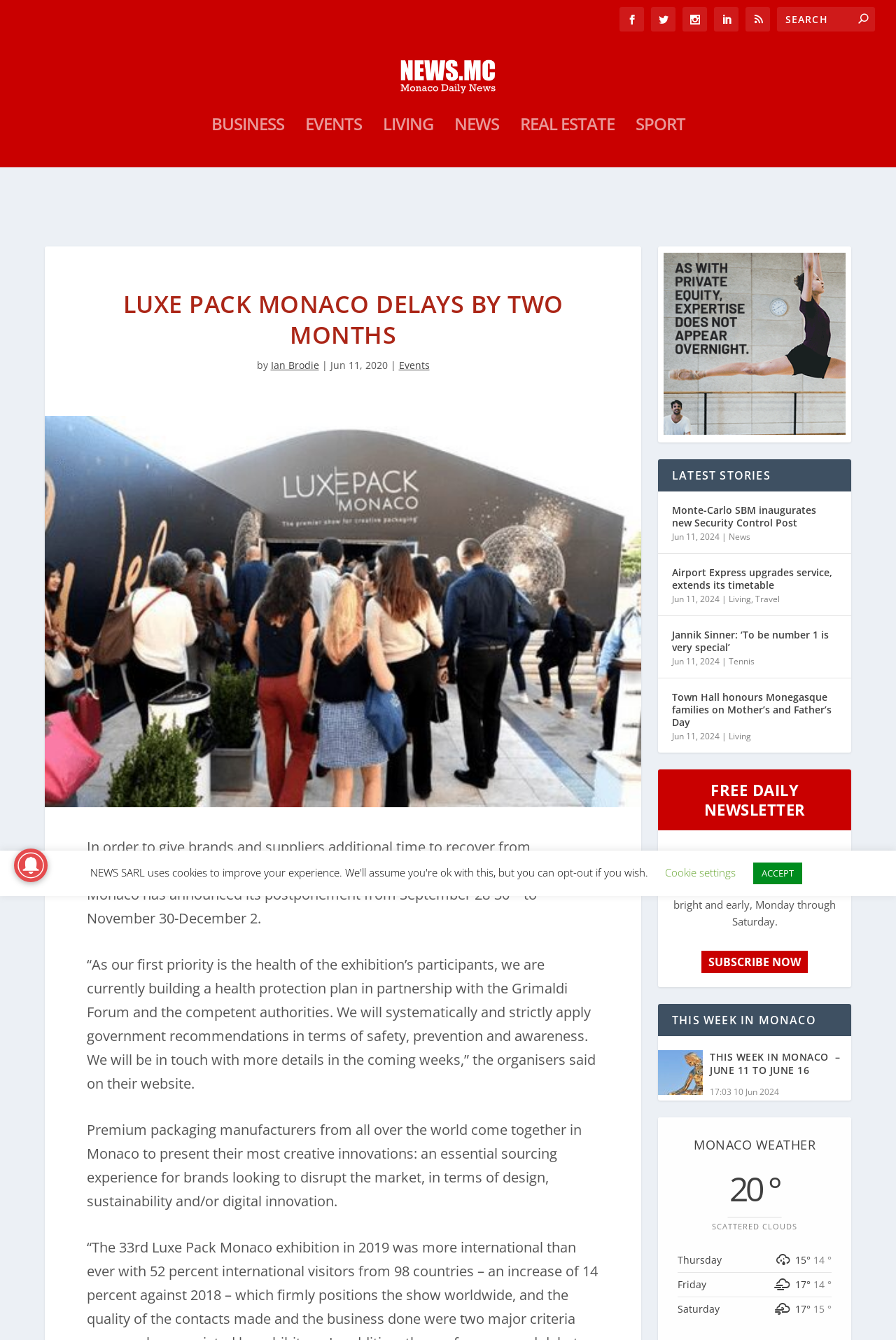Identify the bounding box for the UI element described as: "SUBSCRIBE NOW". The coordinates should be four float numbers between 0 and 1, i.e., [left, top, right, bottom].

[0.783, 0.711, 0.902, 0.728]